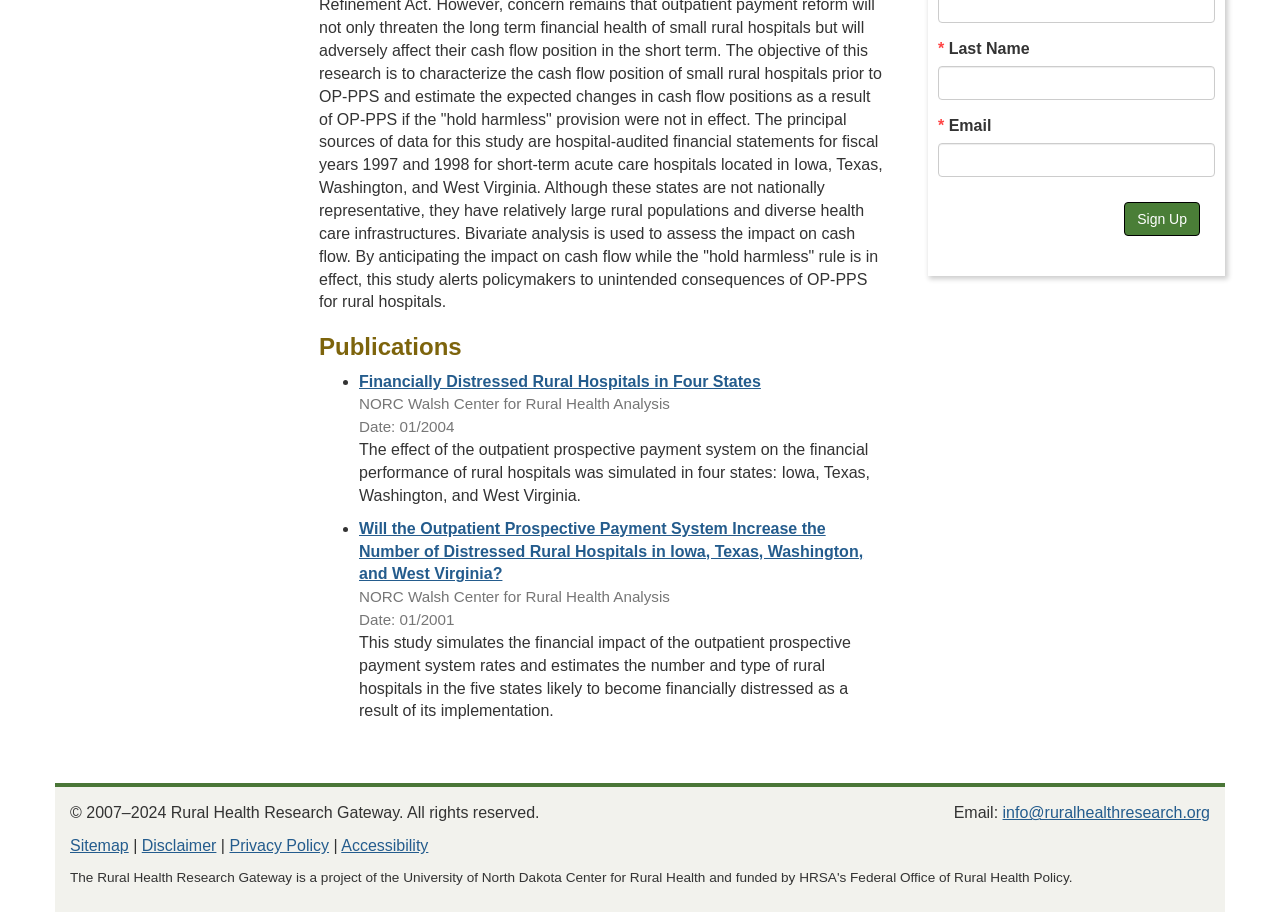Using floating point numbers between 0 and 1, provide the bounding box coordinates in the format (top-left x, top-left y, bottom-right x, bottom-right y). Locate the UI element described here: Disclaimer

[0.111, 0.918, 0.169, 0.937]